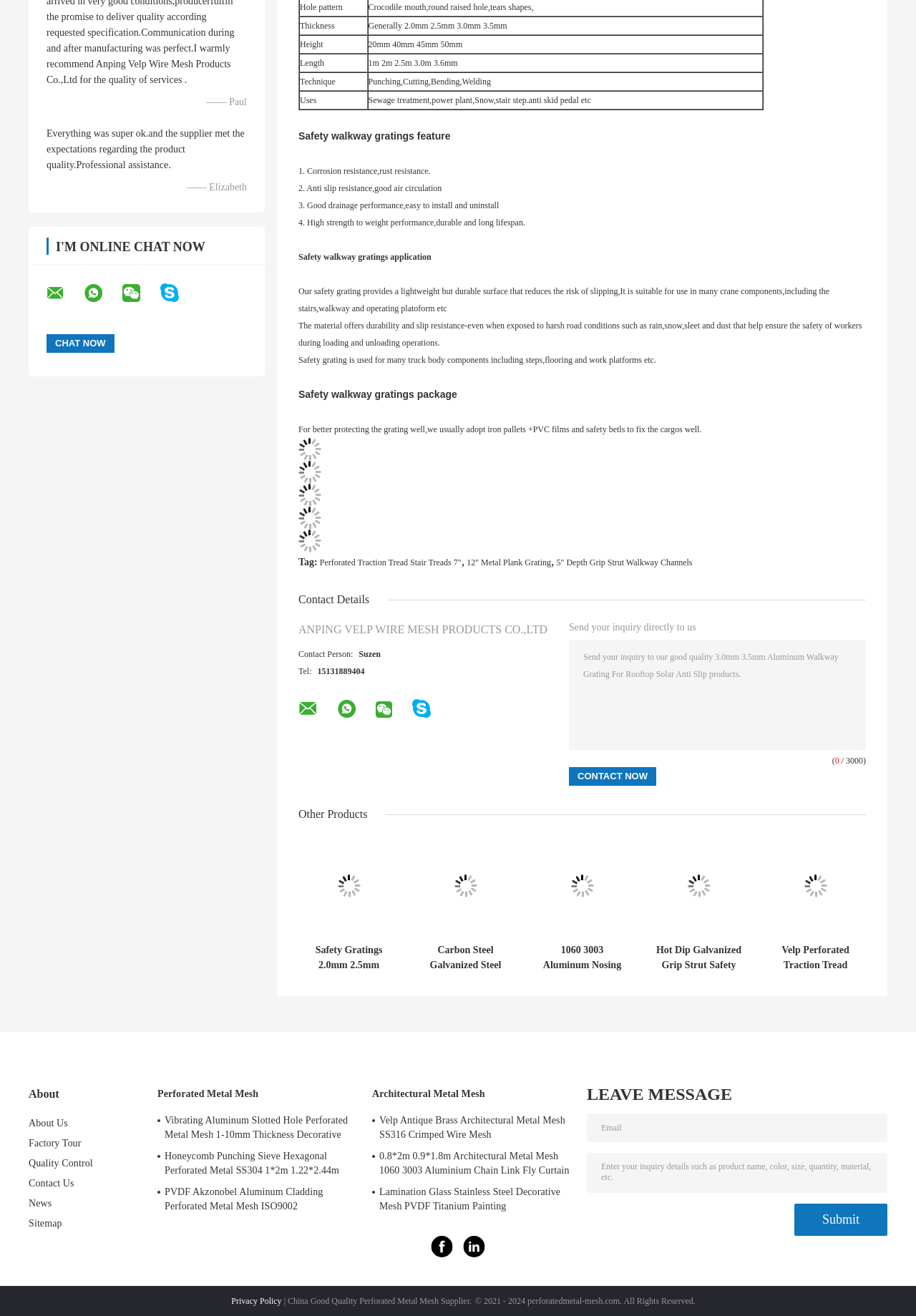What is the name of the company? Using the information from the screenshot, answer with a single word or phrase.

ANPING VELP WIRE MESH PRODUCTS CO.,LTD